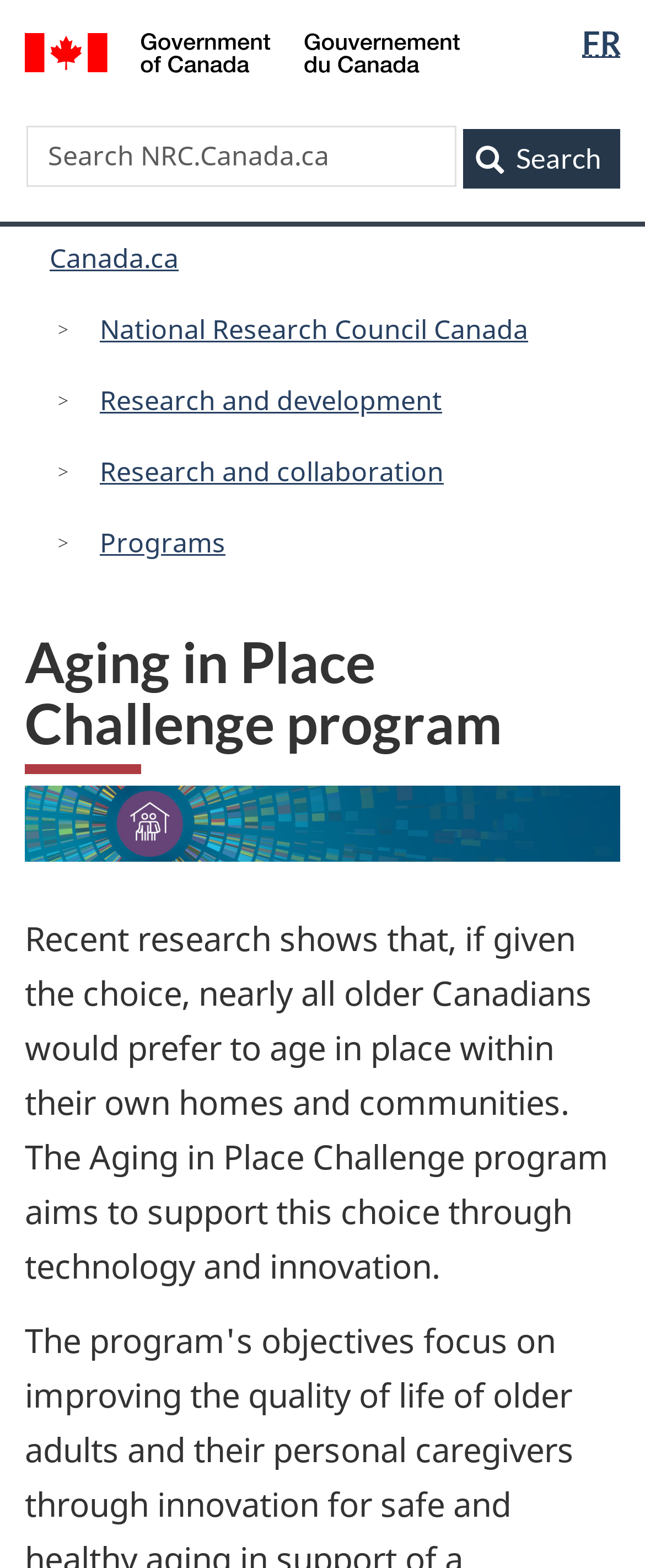Please provide a detailed answer to the question below by examining the image:
What is the preferred choice of older Canadians?

Based on the text, 'Recent research shows that, if given the choice, nearly all older Canadians would prefer to age in place within their own homes and communities.', it is clear that the preferred choice of older Canadians is to age in place.